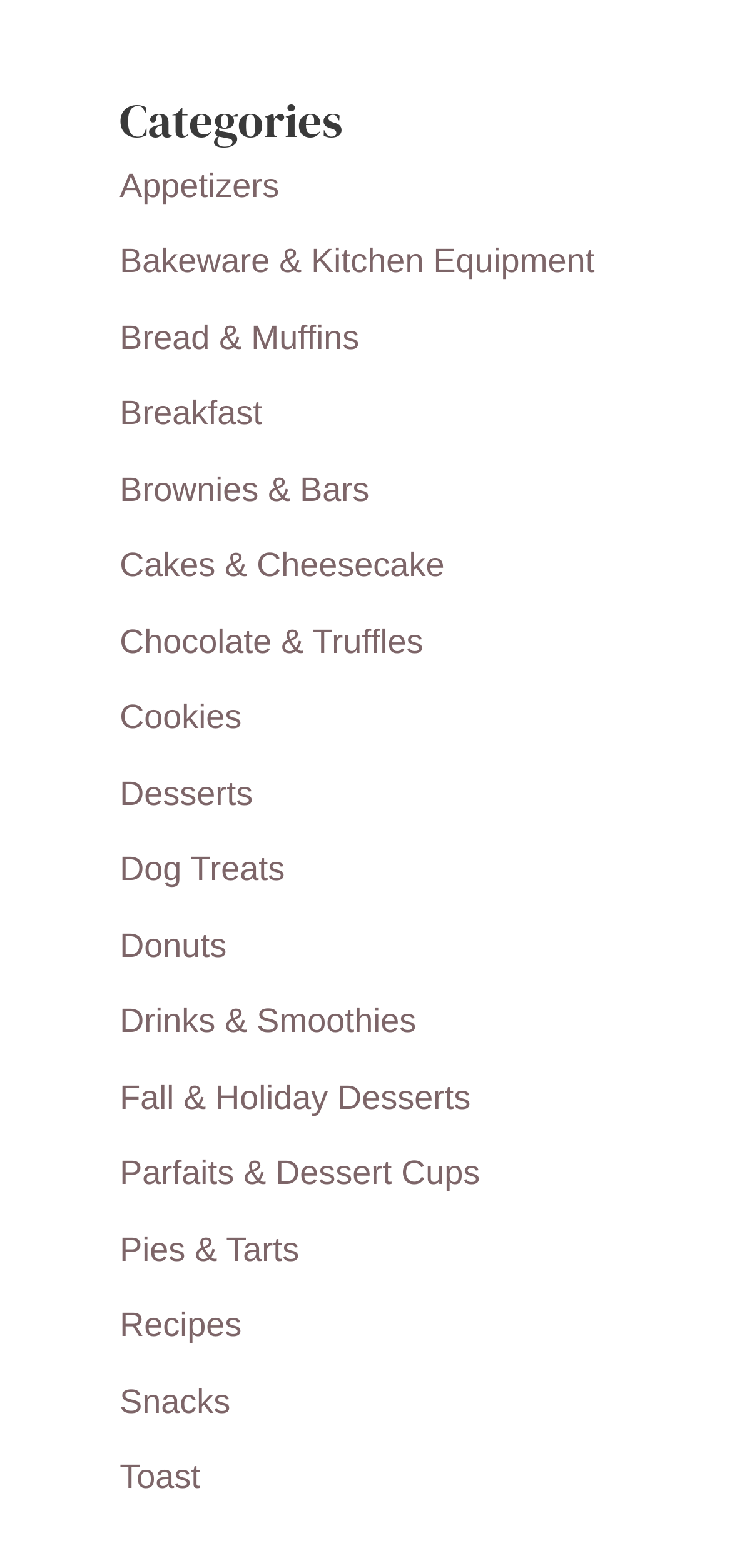Locate the bounding box coordinates of the element that should be clicked to fulfill the instruction: "Check out Snacks".

[0.163, 0.881, 0.315, 0.905]